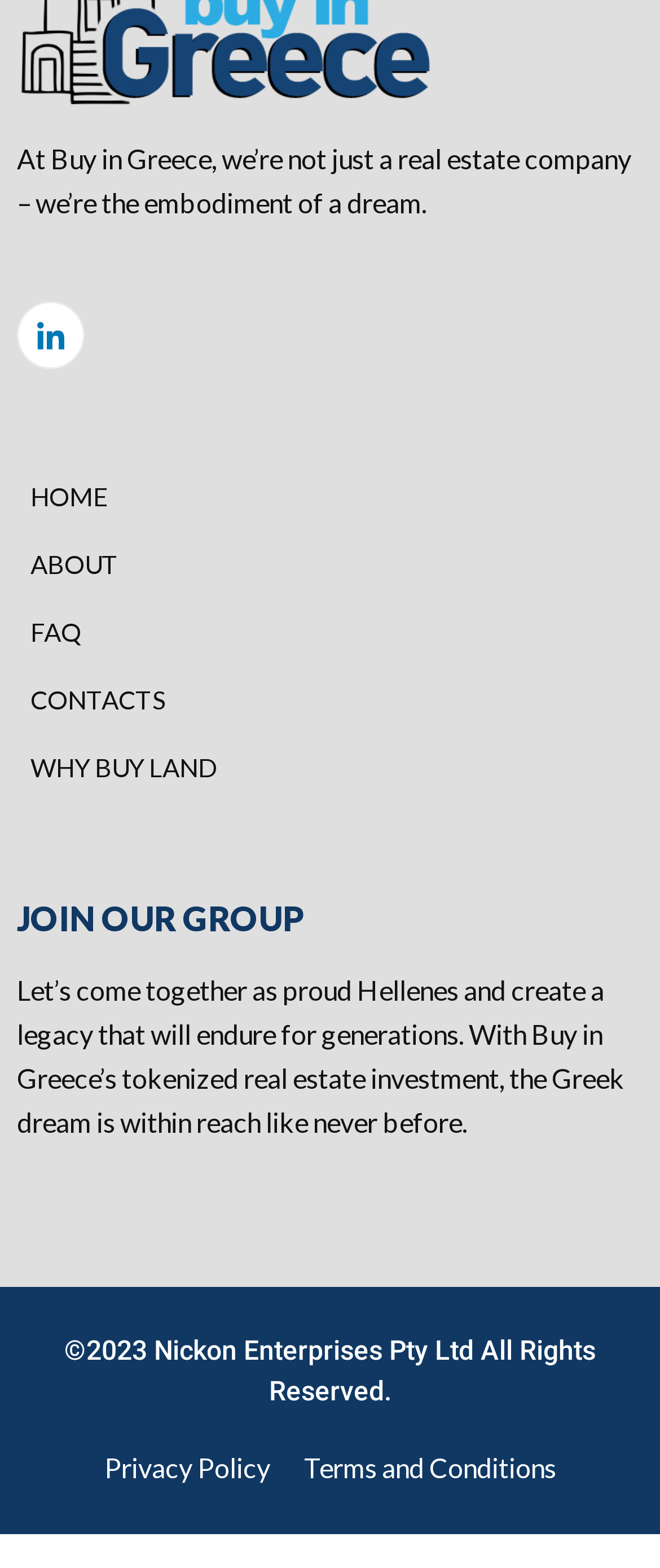Provide the bounding box coordinates of the HTML element this sentence describes: "Privacy Policy".

[0.158, 0.922, 0.409, 0.951]